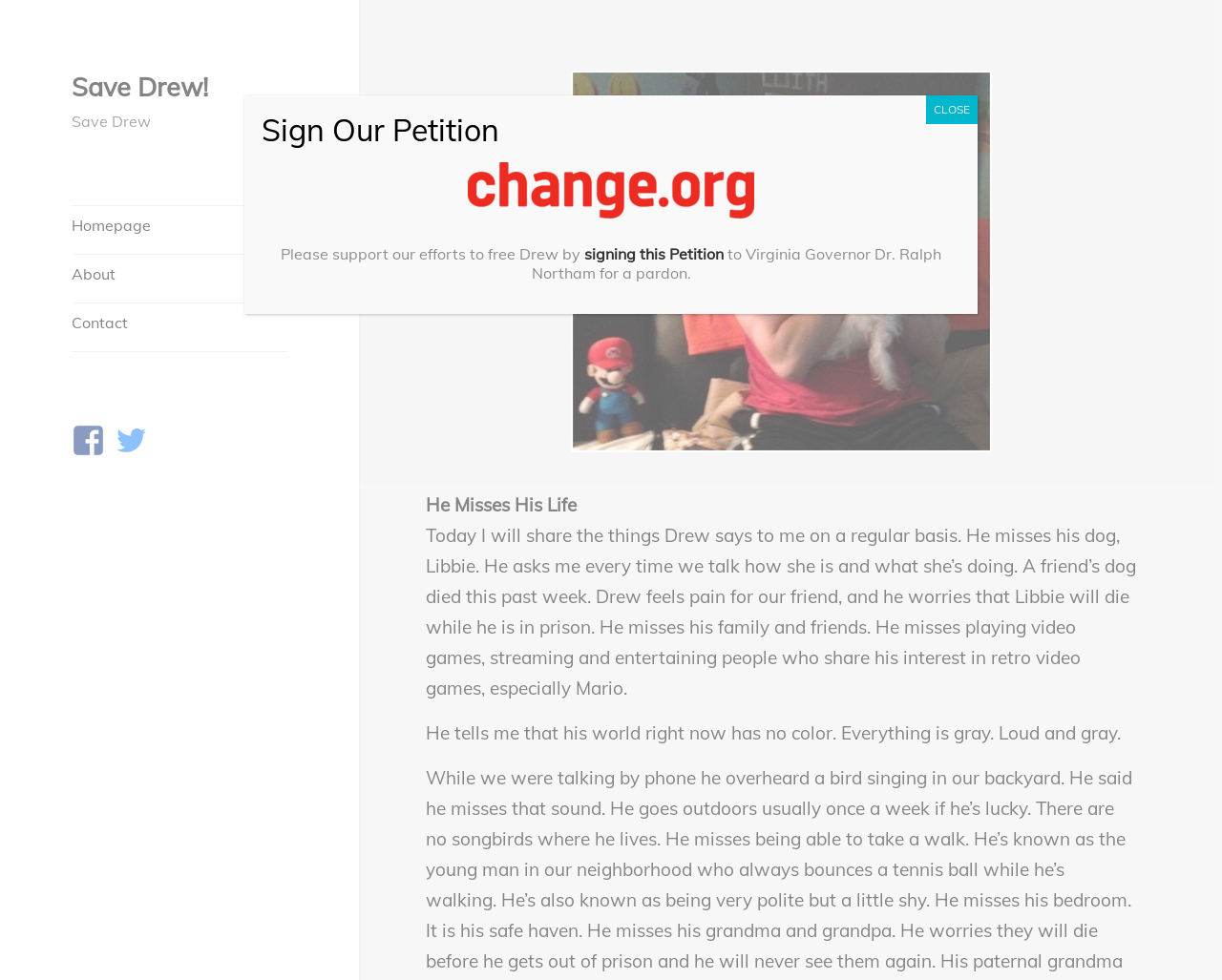Identify the bounding box coordinates of the region that needs to be clicked to carry out this instruction: "Close the popup". Provide these coordinates as four float numbers ranging from 0 to 1, i.e., [left, top, right, bottom].

[0.758, 0.097, 0.8, 0.127]